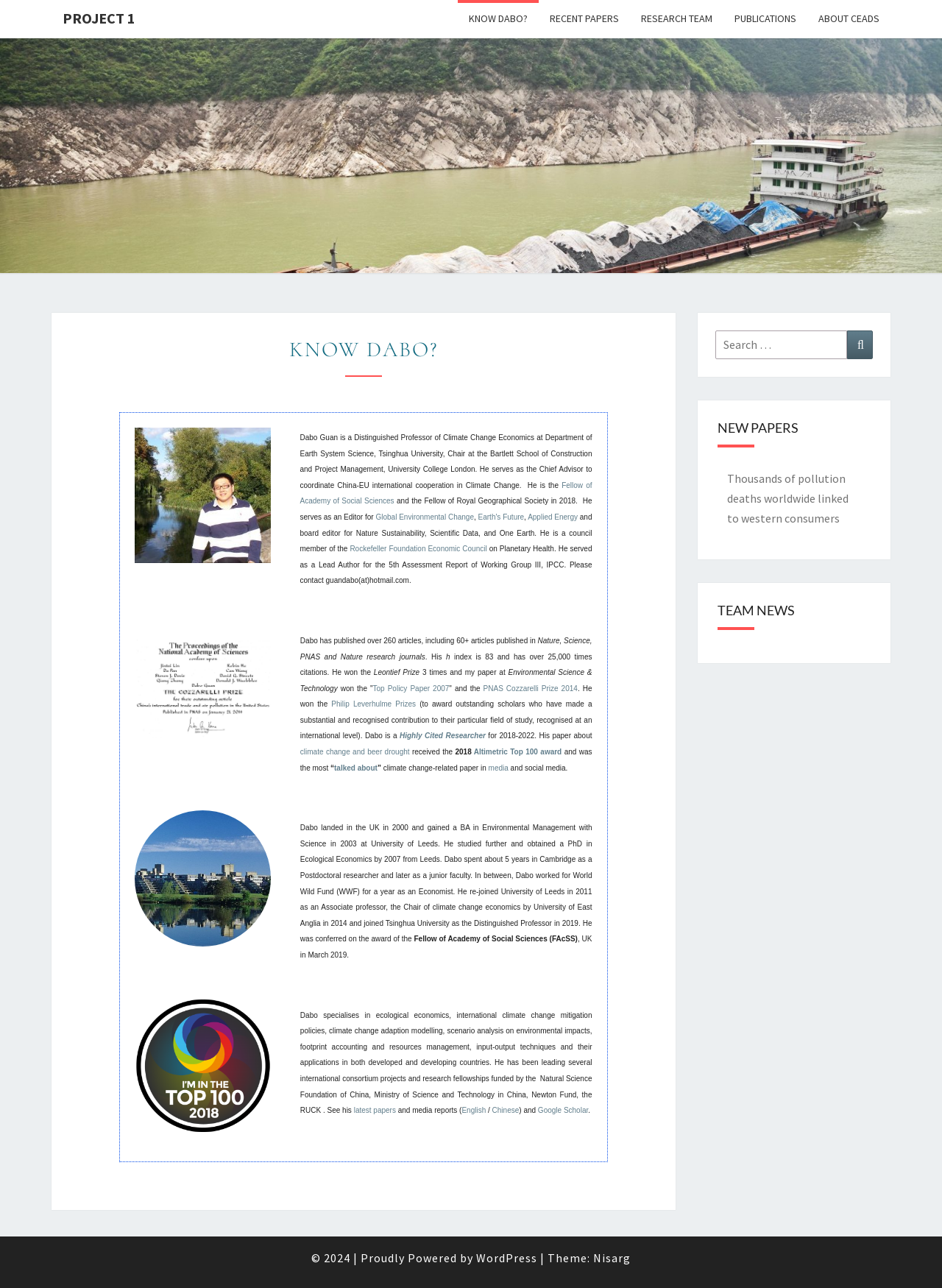Determine the bounding box coordinates of the section to be clicked to follow the instruction: "Search for something". The coordinates should be given as four float numbers between 0 and 1, formatted as [left, top, right, bottom].

[0.759, 0.256, 0.899, 0.279]